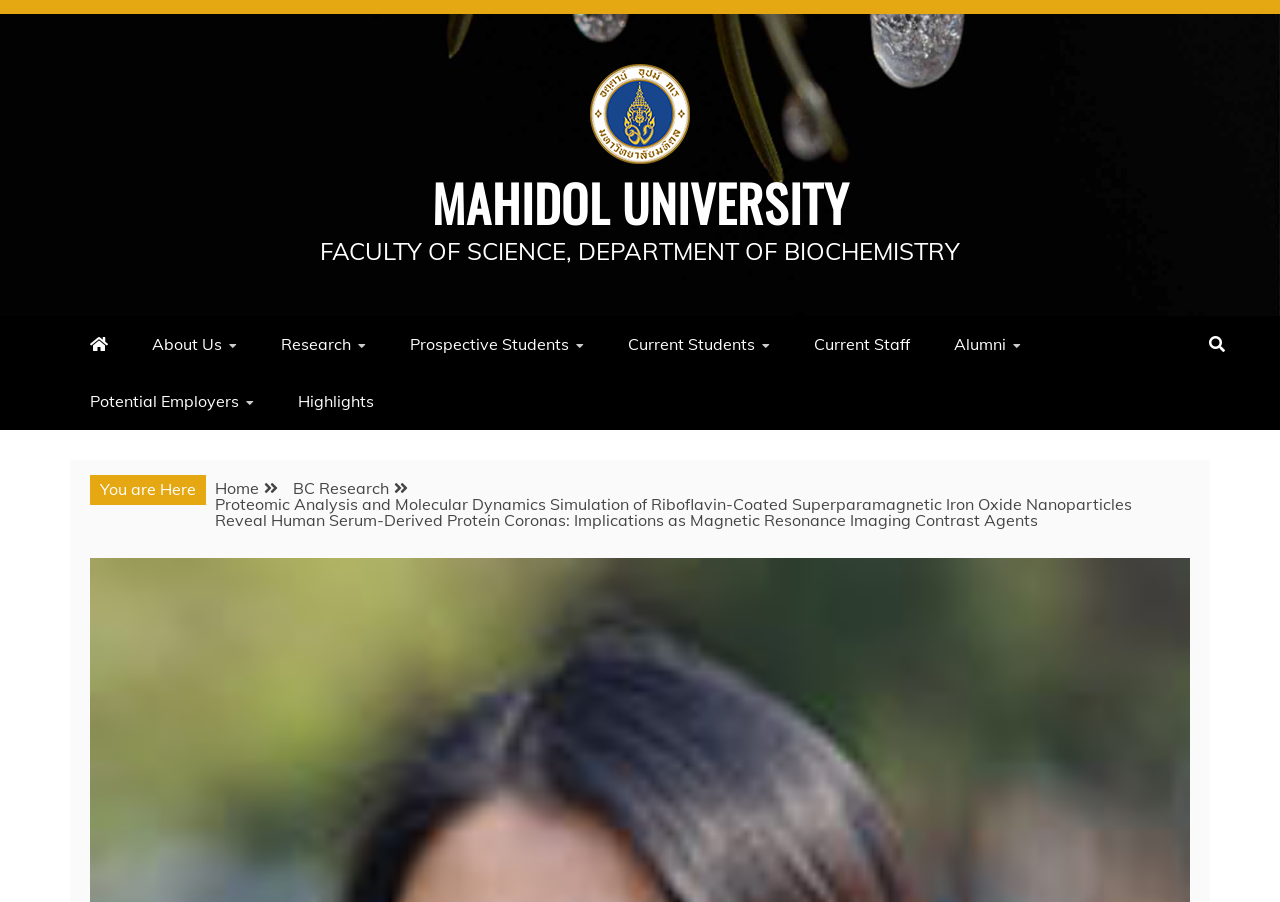Kindly respond to the following question with a single word or a brief phrase: 
How many navigation links are there in the breadcrumbs?

3